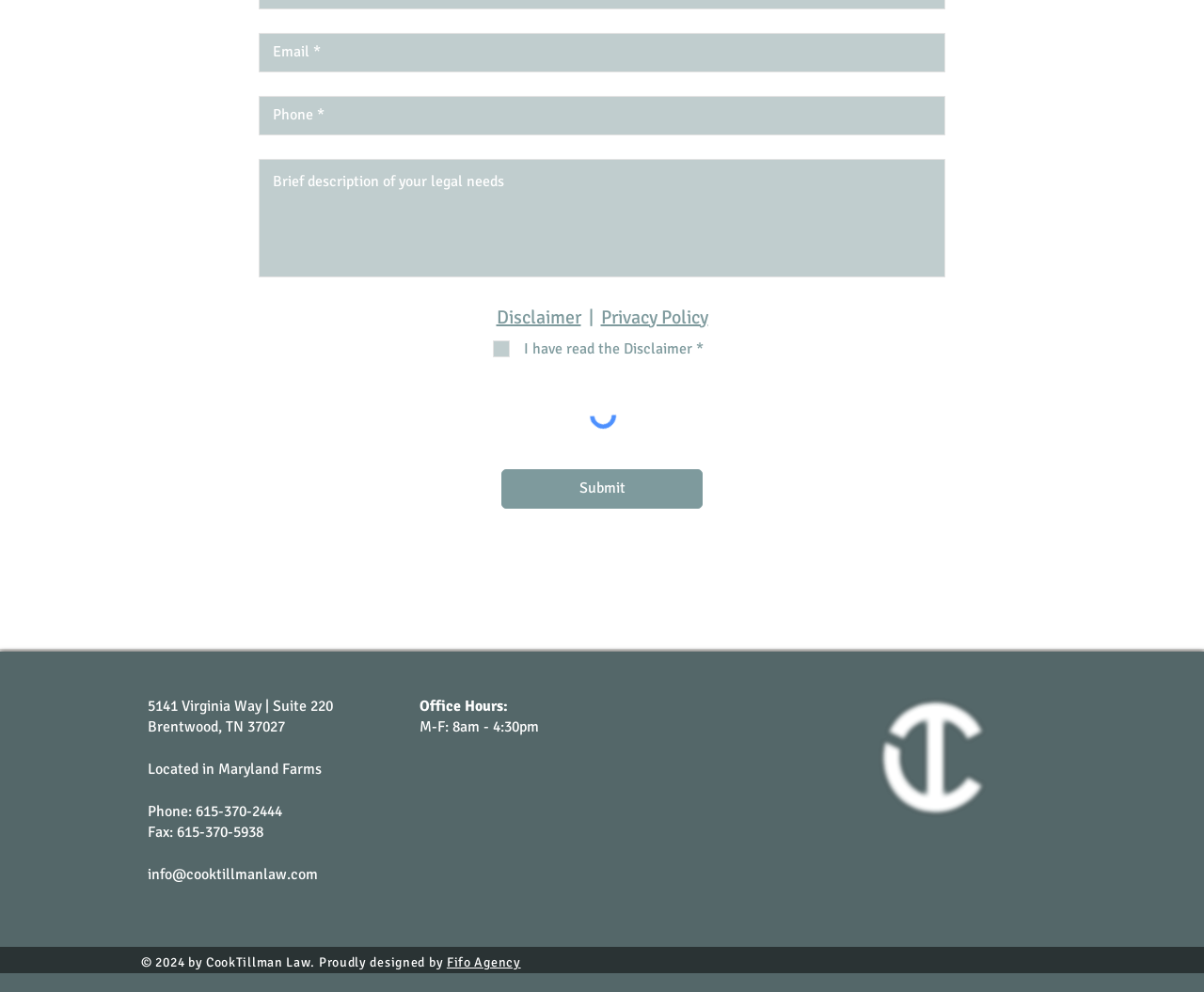What are the office hours?
Refer to the screenshot and answer in one word or phrase.

M-F: 8am - 4:30pm